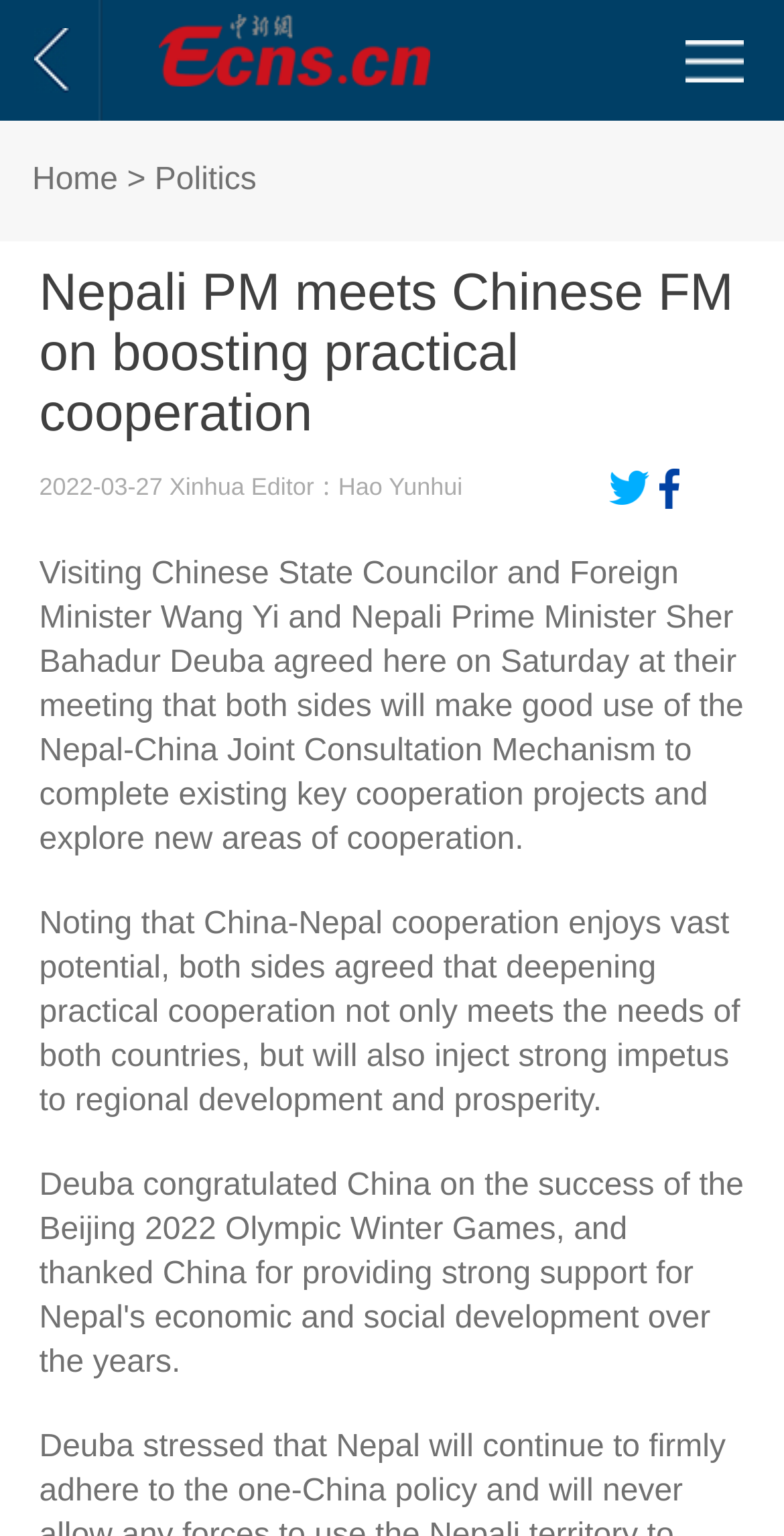Summarize the webpage comprehensively, mentioning all visible components.

The webpage appears to be a news article page. At the top left, there is a small link, and next to it, there is a Chinese character. Below these elements, there is a navigation menu with a "Home" link and a "Politics" category label. 

The main headline of the article, "Nepali PM meets Chinese FM on boosting practical cooperation", is prominently displayed in the top half of the page. Below the headline, there is a timestamp "2022-03-27 Xinhua" and the editor's name "Hao Yunhui". 

To the right of the timestamp and editor's name, there are social media sharing links, including "分享到Twitter" and "分享到Facebook". 

The main content of the article is divided into two paragraphs. The first paragraph describes the meeting between the Nepali Prime Minister and the Chinese Foreign Minister, where they agreed to utilize the Nepal-China Joint Consultation Mechanism to complete existing key cooperation projects and explore new areas of cooperation. 

The second paragraph notes that China-Nepal cooperation has vast potential and that deepening practical cooperation will not only meet the needs of both countries but also contribute to regional development and prosperity. 

There is an image on the page, located above the main headline, which is likely a photo related to the meeting between the Nepali Prime Minister and the Chinese Foreign Minister.